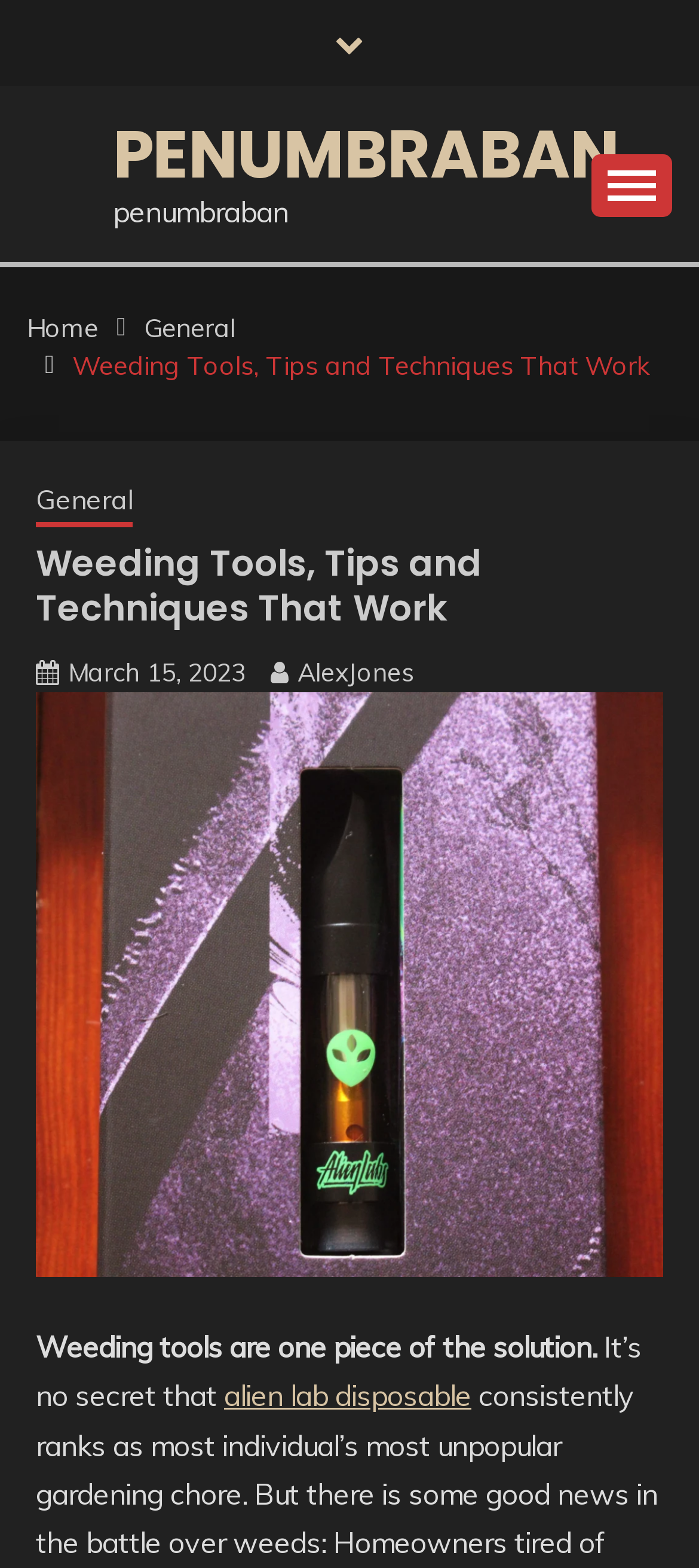Locate the bounding box coordinates of the element I should click to achieve the following instruction: "Click the '' icon".

[0.805, 0.678, 0.923, 0.725]